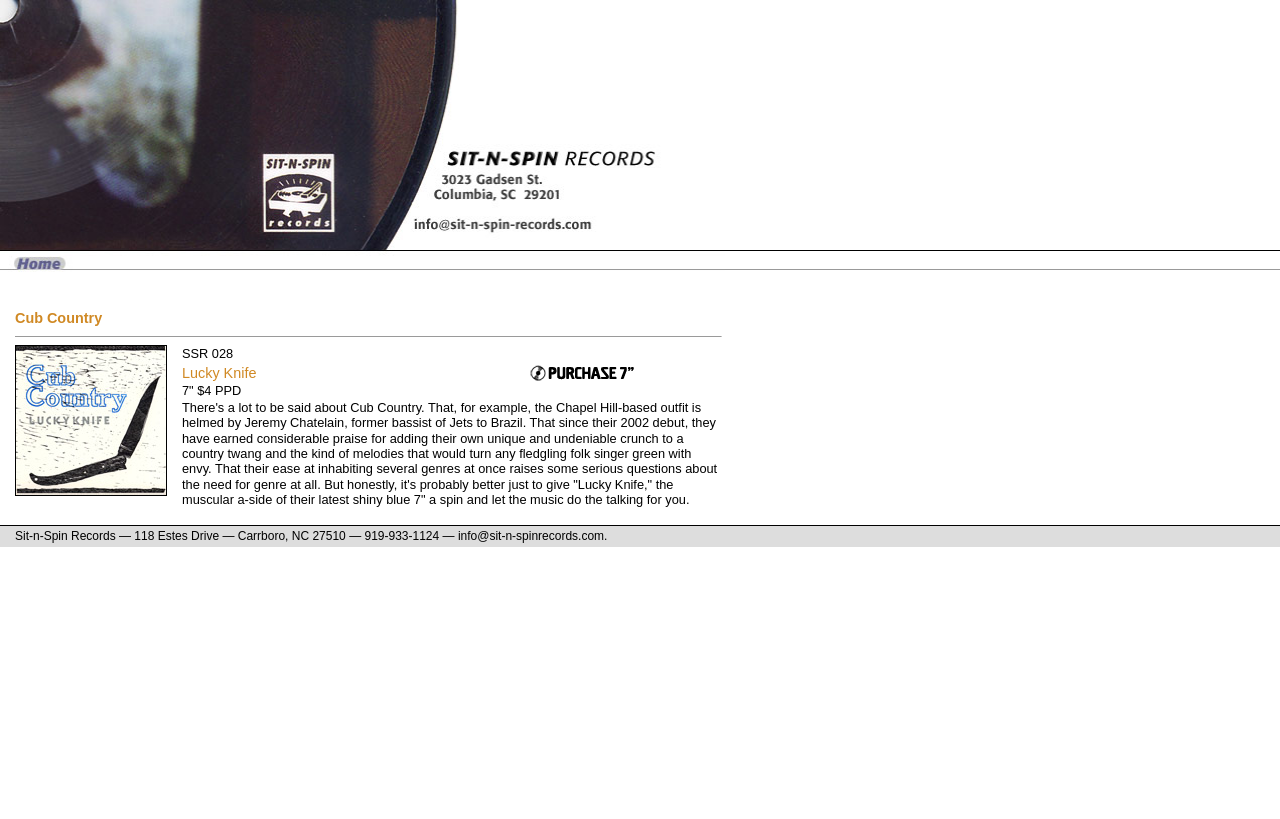What is the email address of the record store?
Answer the question with as much detail as possible.

The email address of the record store can be found at the bottom of the webpage, in a grid cell that contains the contact information of the store, where it says 'info@sit-n-spinrecords.com'.